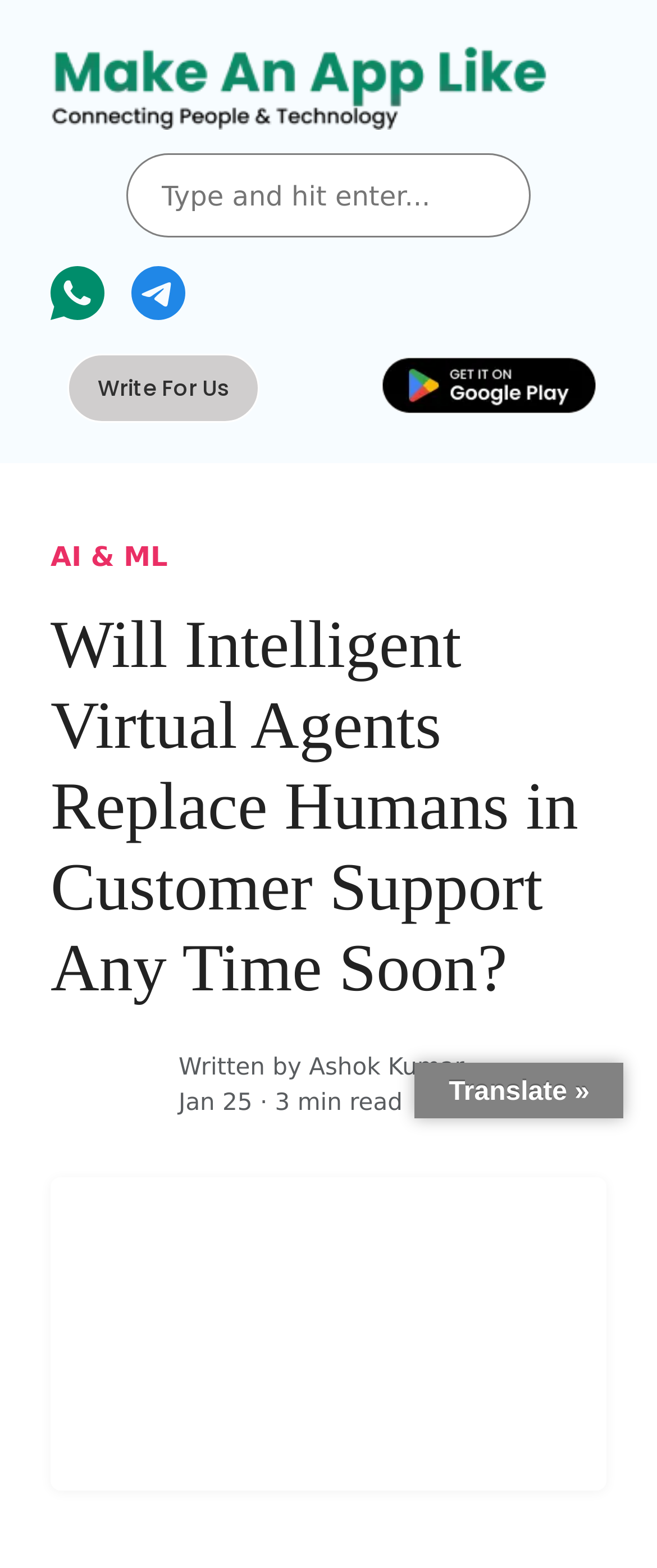What is the purpose of the textbox?
Please answer the question with as much detail and depth as you can.

The textbox with the placeholder 'Type and hit enter...' and the nearby image with the caption 'srch' suggests that the textbox is used for searching.